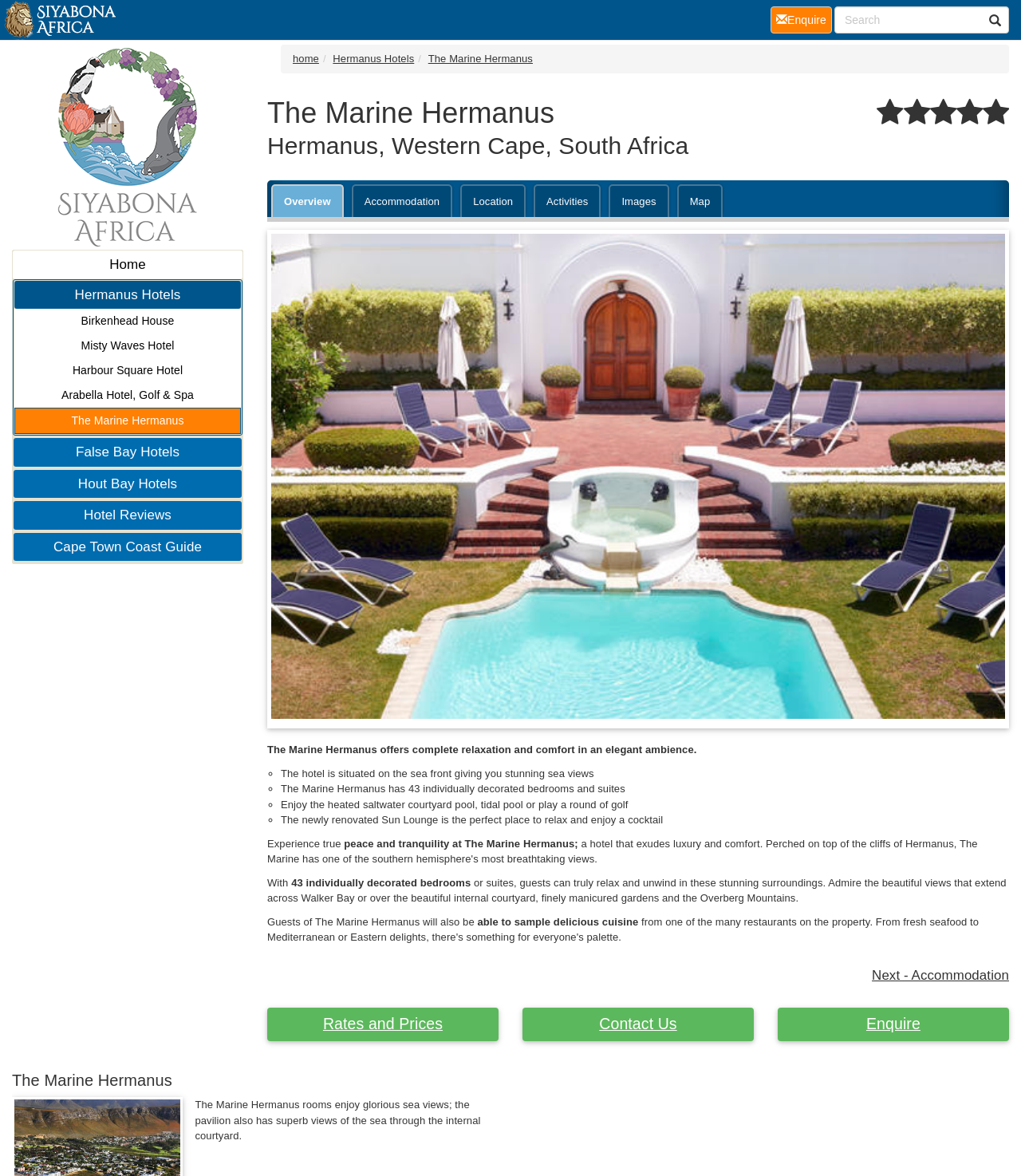Kindly determine the bounding box coordinates for the area that needs to be clicked to execute this instruction: "Click on the 'Home' link".

[0.012, 0.213, 0.238, 0.237]